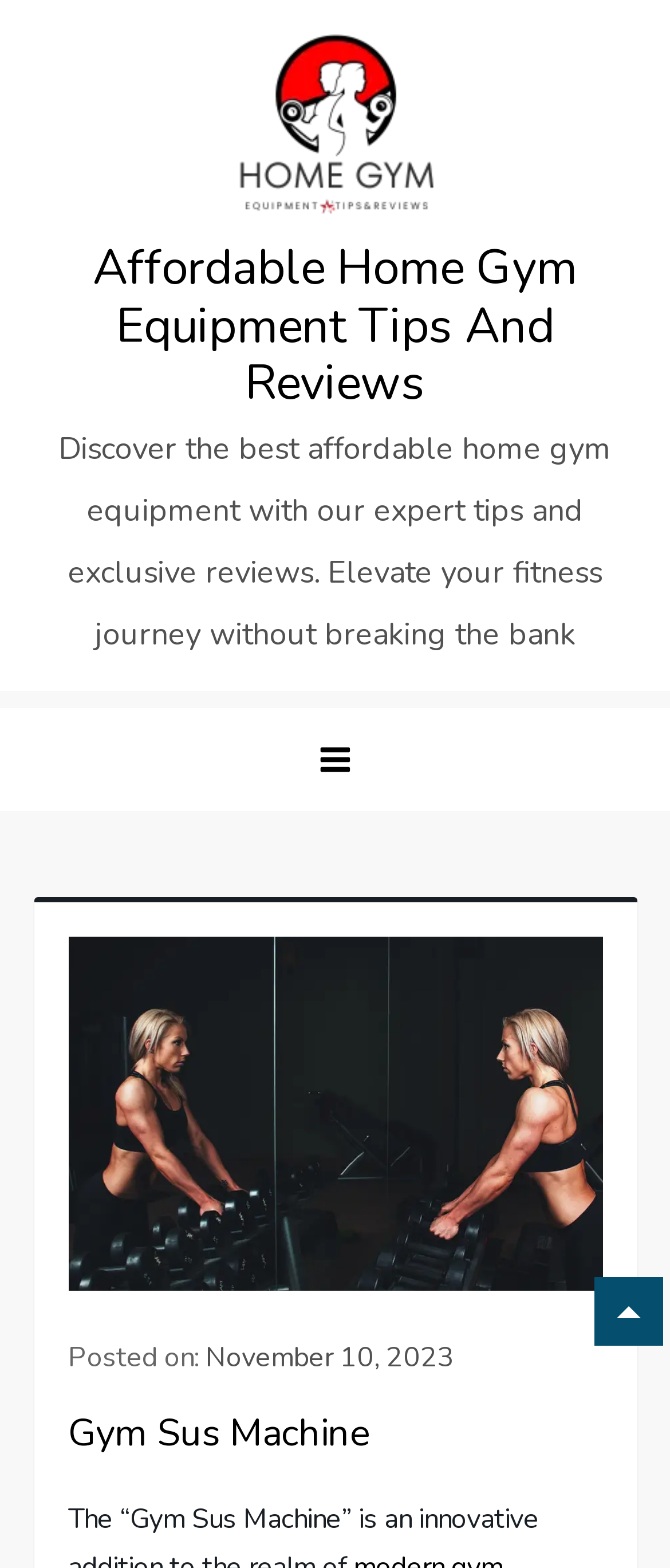Is there a button to navigate to the top of the page?
Craft a detailed and extensive response to the question.

The presence of the link 'to-top' at the bottom of the page indicates that there is a button to navigate to the top of the page.